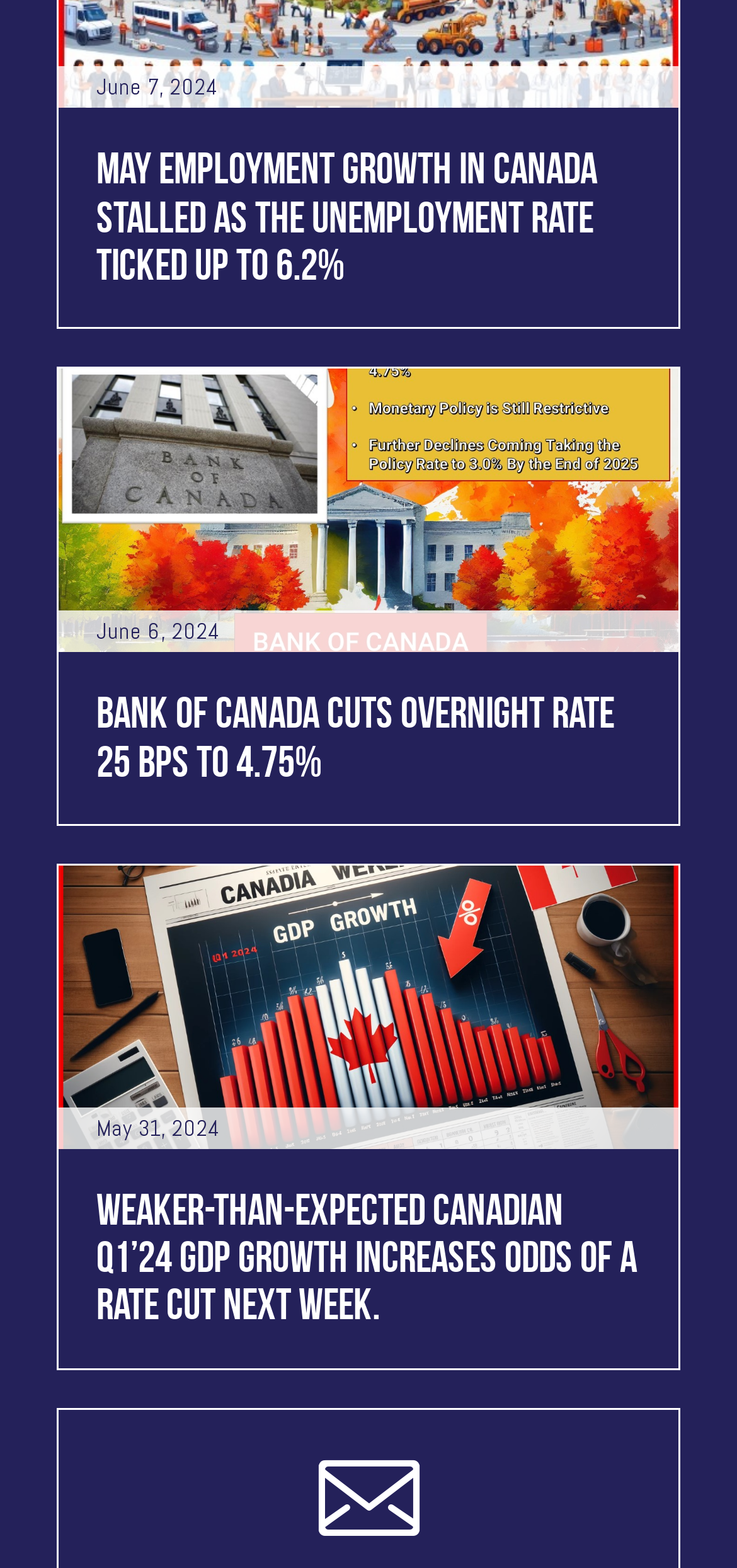Bounding box coordinates should be provided in the format (top-left x, top-left y, bottom-right x, bottom-right y) with all values between 0 and 1. Identify the bounding box for this UI element: Karl Friedrich Rapp

None